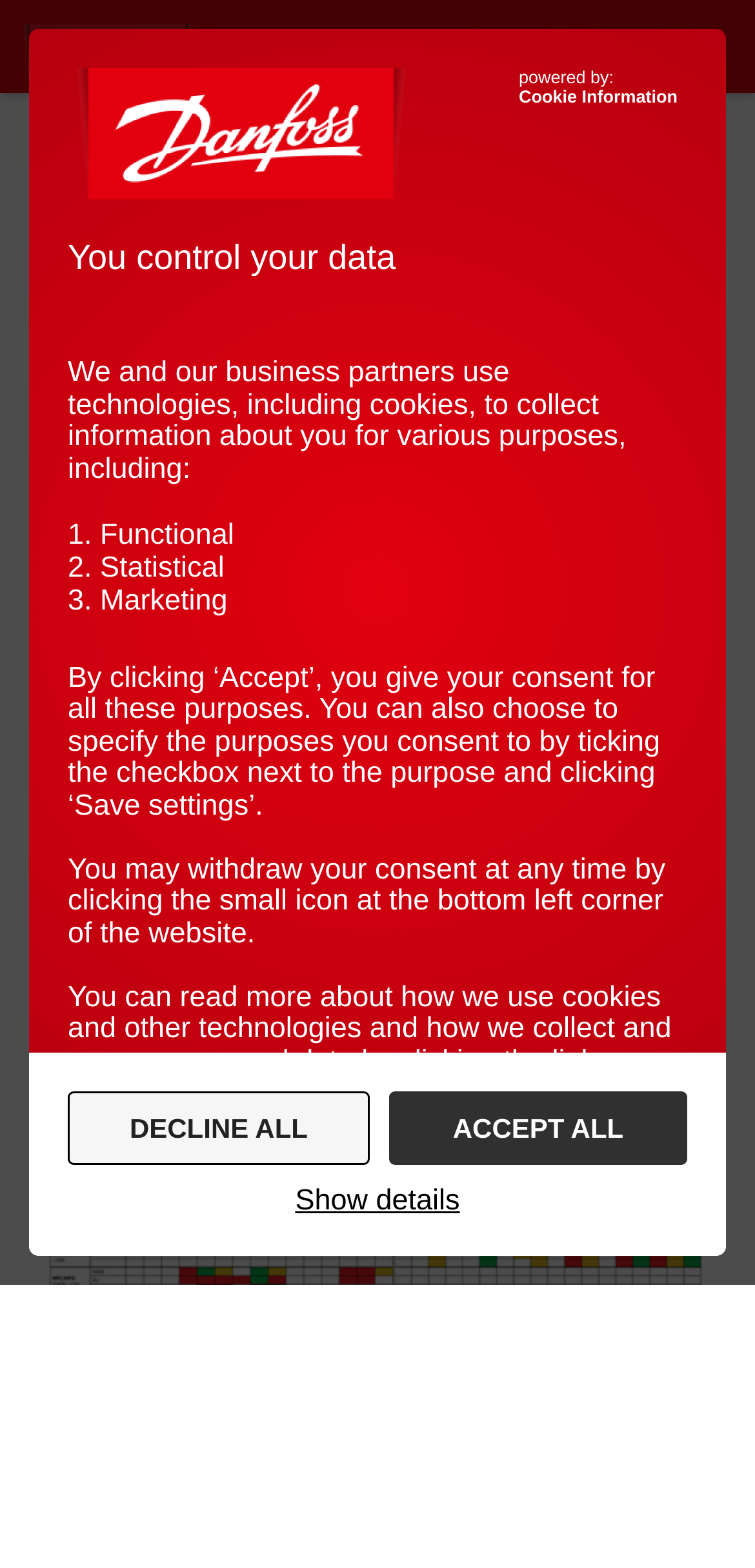Please locate the bounding box coordinates of the element that should be clicked to achieve the given instruction: "Click the link to read more about sustainability triangle".

[0.202, 0.432, 0.58, 0.457]